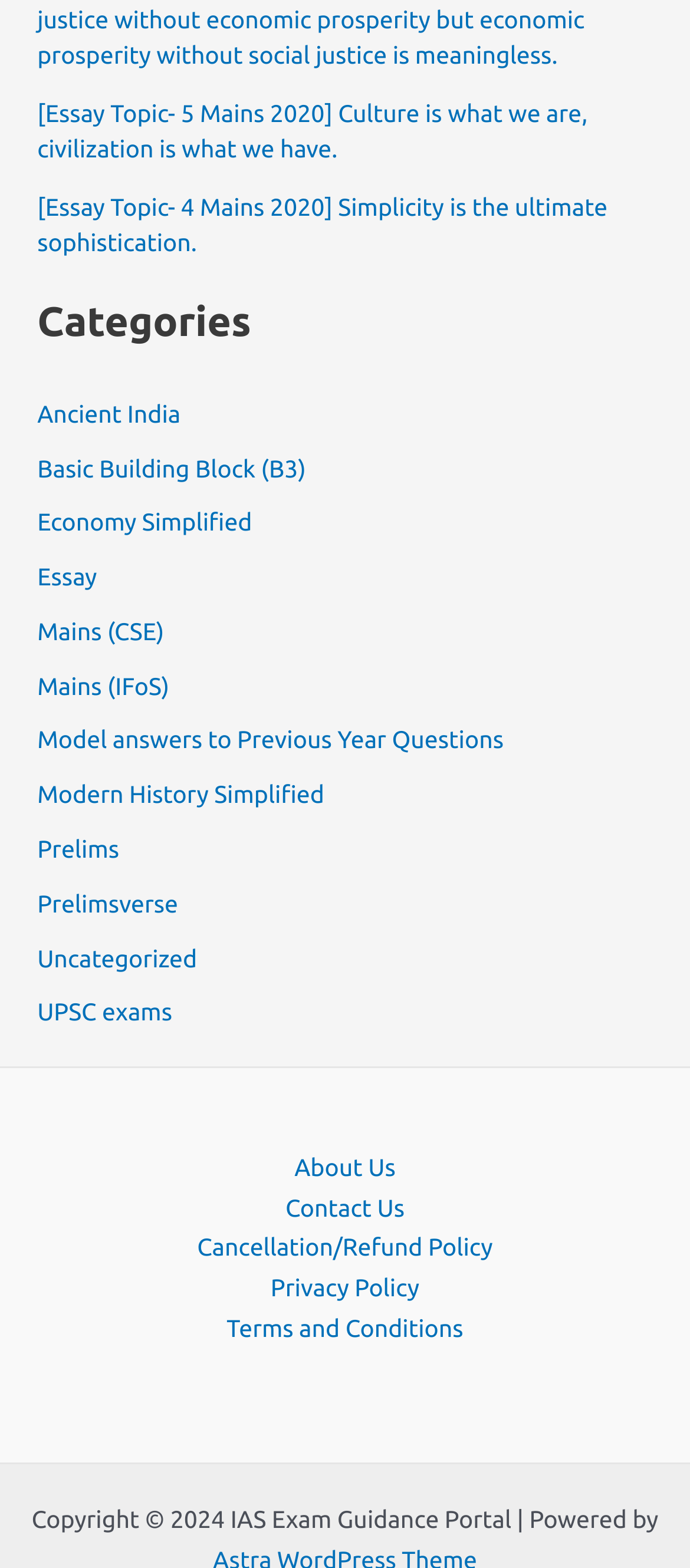Specify the bounding box coordinates of the area to click in order to execute this command: 'Go to the 'Prelims' section'. The coordinates should consist of four float numbers ranging from 0 to 1, and should be formatted as [left, top, right, bottom].

[0.054, 0.532, 0.173, 0.55]